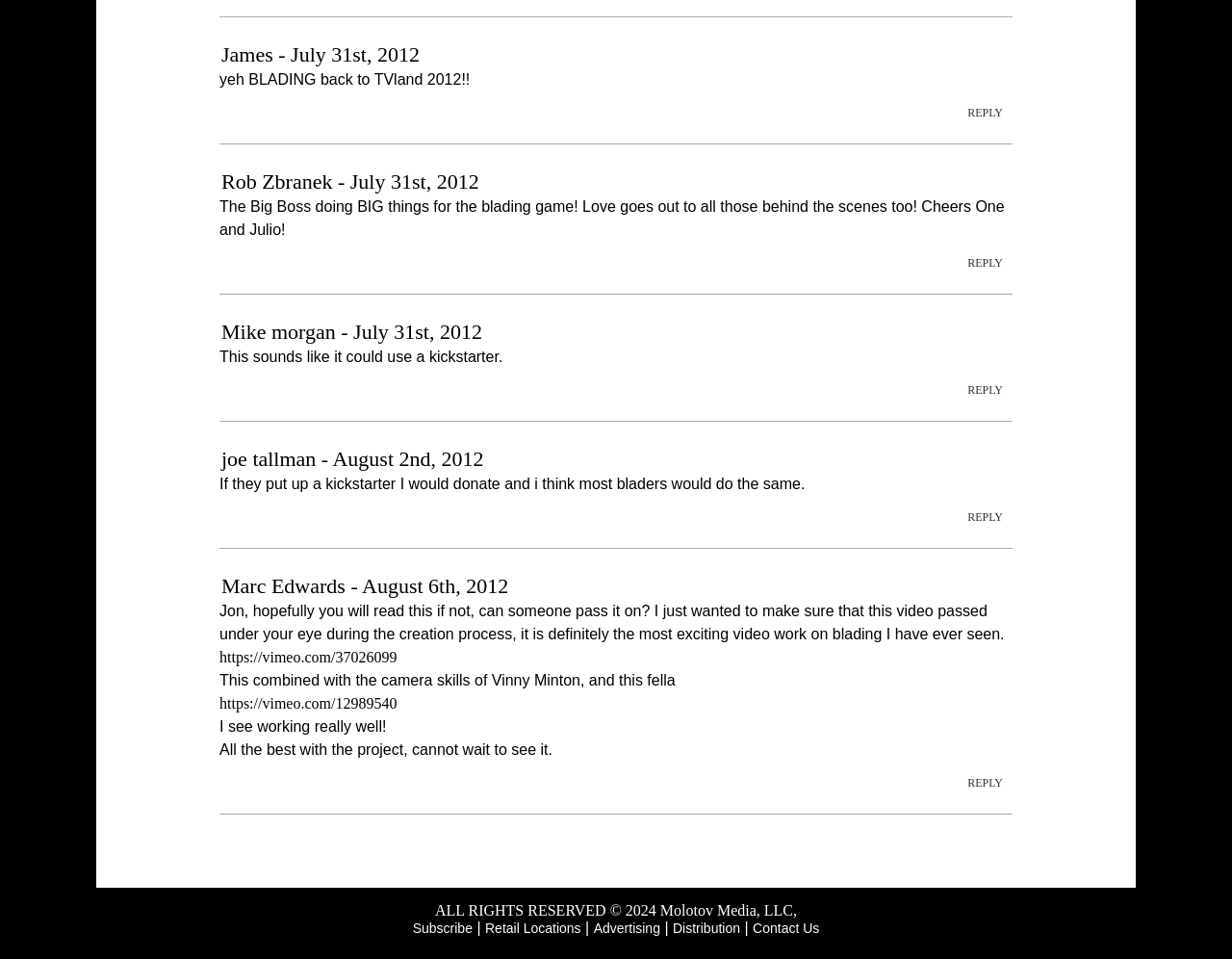Find the bounding box coordinates of the element to click in order to complete this instruction: "Reply to James". The bounding box coordinates must be four float numbers between 0 and 1, denoted as [left, top, right, bottom].

[0.777, 0.1, 0.822, 0.134]